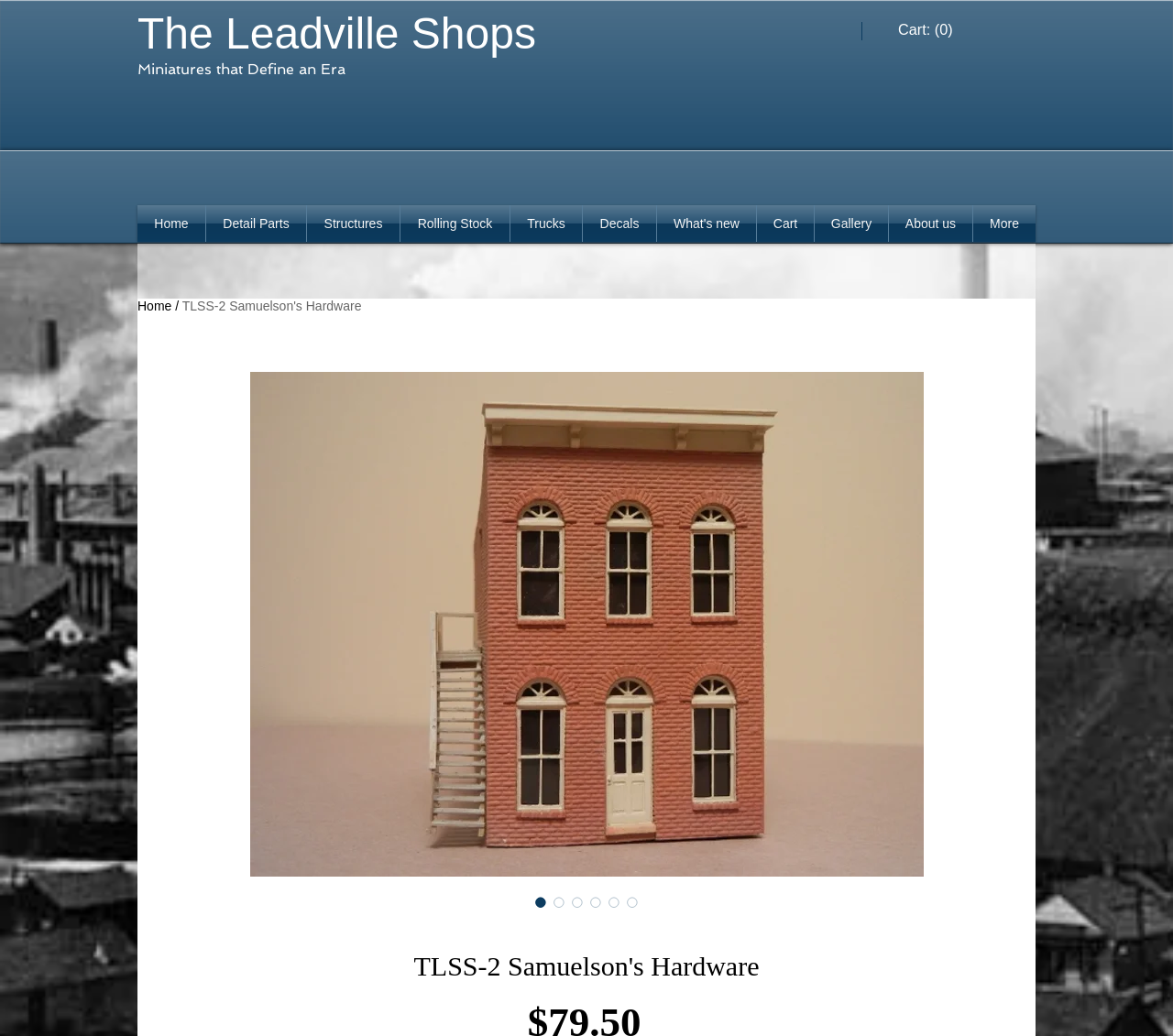Please identify the coordinates of the bounding box for the clickable region that will accomplish this instruction: "Click on the 'Home' link".

[0.117, 0.198, 0.175, 0.233]